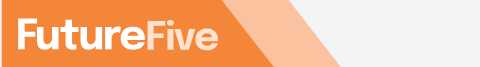Answer the question in a single word or phrase:
What type of technology does FutureFive specialize in?

Consumer technology